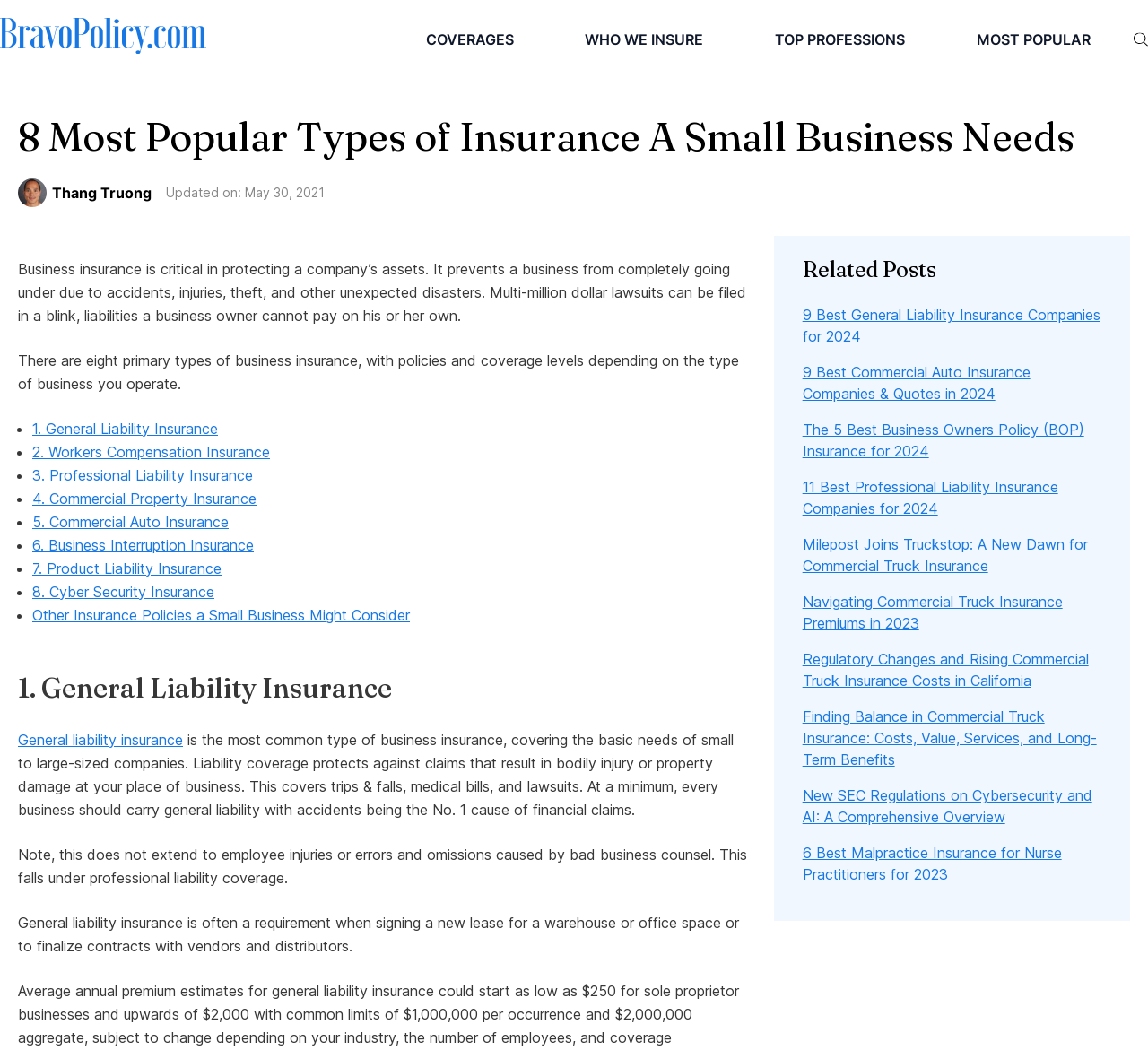Carefully examine the image and provide an in-depth answer to the question: What is the first type of business insurance listed?

The webpage lists the eight primary types of business insurance, and the first one mentioned is General Liability Insurance, which covers the basic needs of small to large-sized companies.